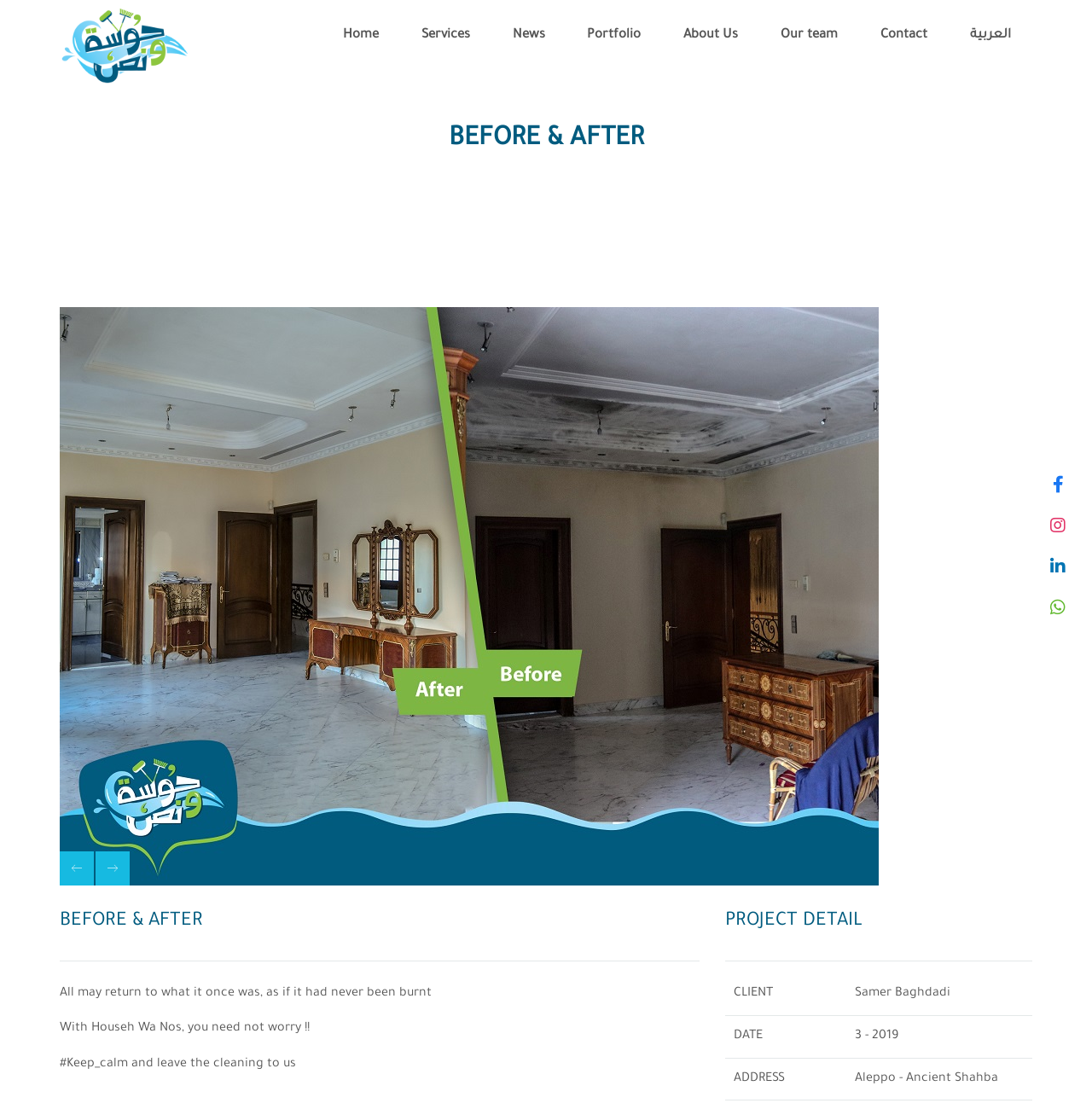What is the company name?
Please provide a single word or phrase as the answer based on the screenshot.

Hosa wanos